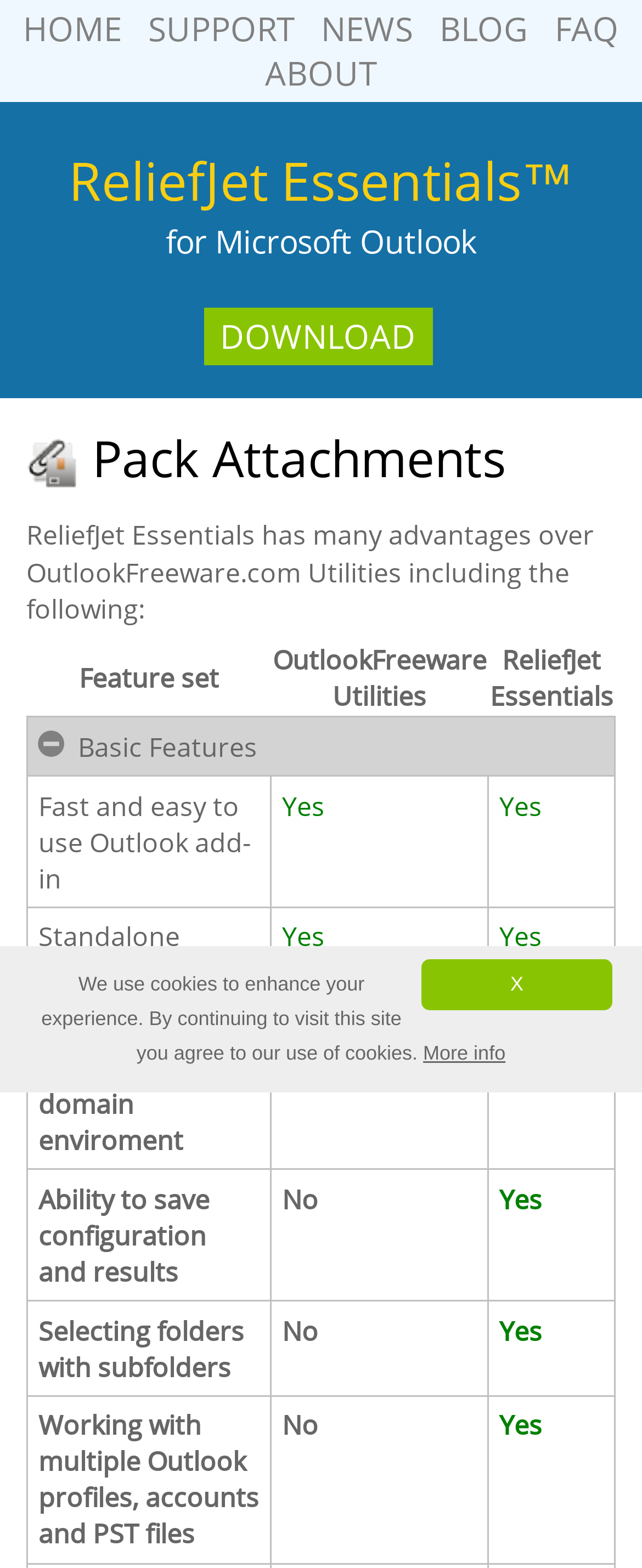Locate the bounding box coordinates of the region to be clicked to comply with the following instruction: "Click the HOME link". The coordinates must be four float numbers between 0 and 1, in the form [left, top, right, bottom].

[0.021, 0.0, 0.205, 0.037]